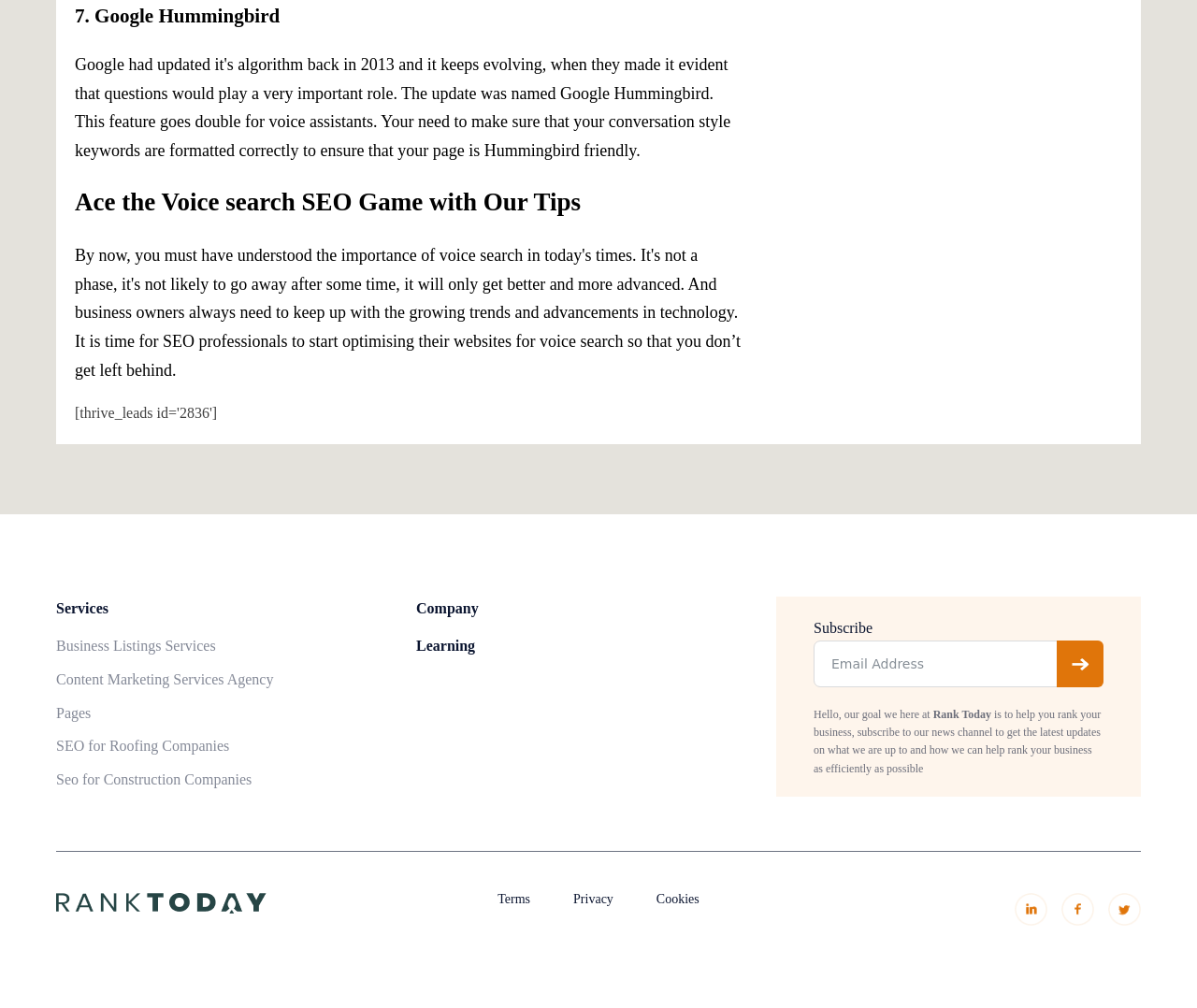Find and provide the bounding box coordinates for the UI element described with: "Pages".

[0.047, 0.695, 0.228, 0.719]